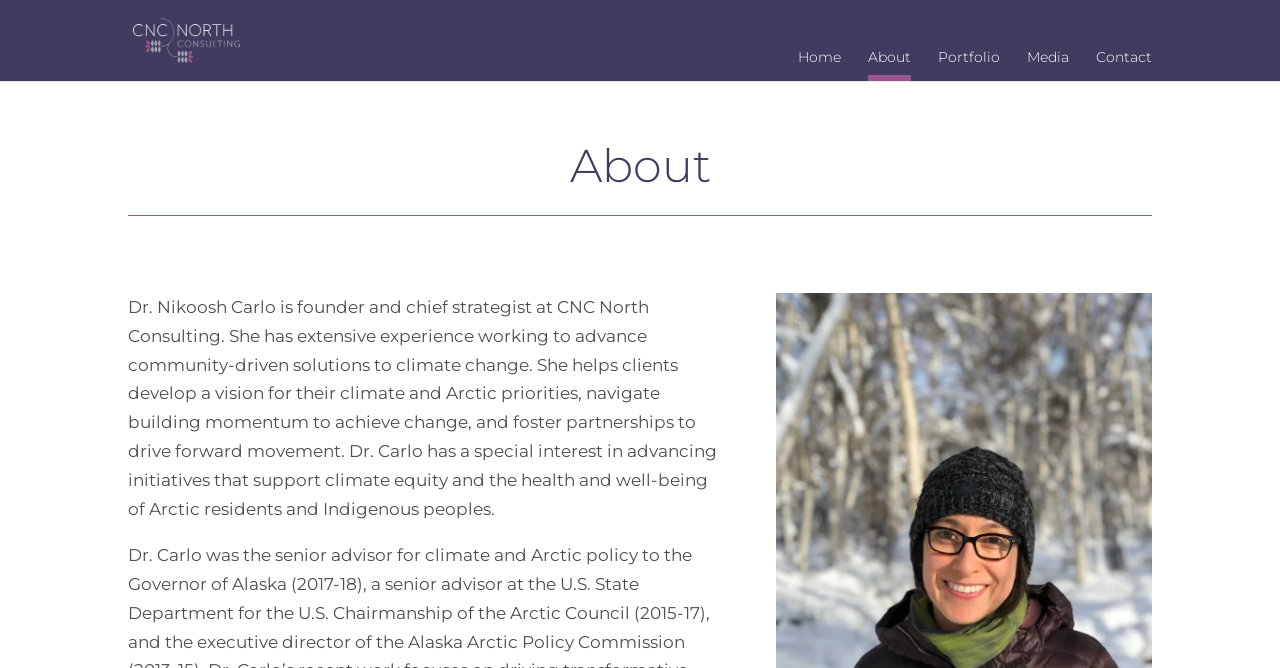What is Dr. Nikoosh Carlo's special interest?
Please respond to the question thoroughly and include all relevant details.

The webpage mentions that Dr. Nikoosh Carlo has a special interest in advancing initiatives that support climate equity and the health and well-being of Arctic residents and Indigenous peoples, indicating her special interest.